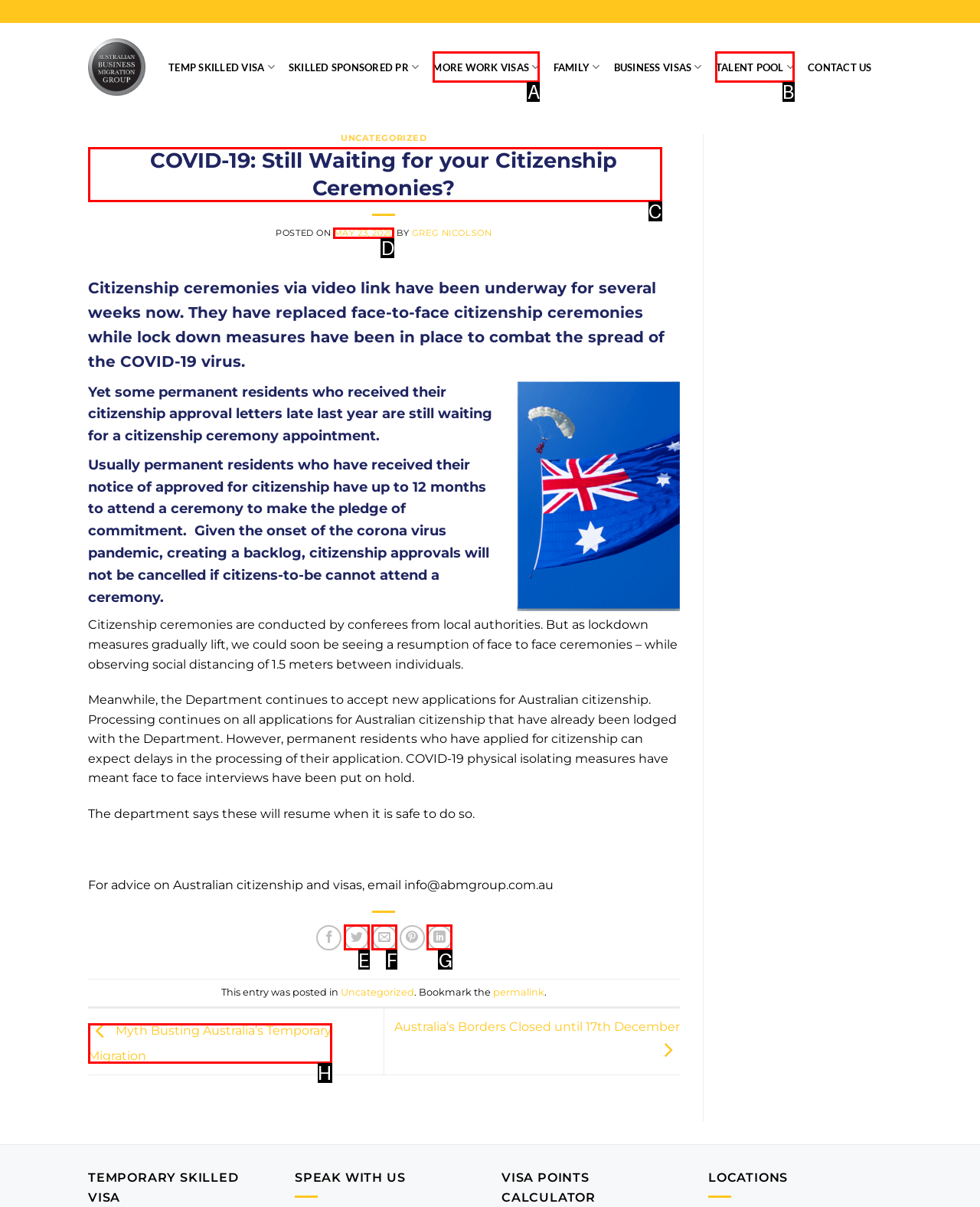Which lettered option should be clicked to achieve the task: Read the article about COVID-19 and citizenship ceremonies? Choose from the given choices.

C